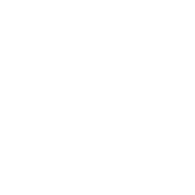Using details from the image, please answer the following question comprehensively:
How many years has Andrey collaborated with the Sino Group?

According to the testimonial, Andrey has collaborated with the Sino Group for more than six years, which highlights their long-term satisfaction with the company's products and services.